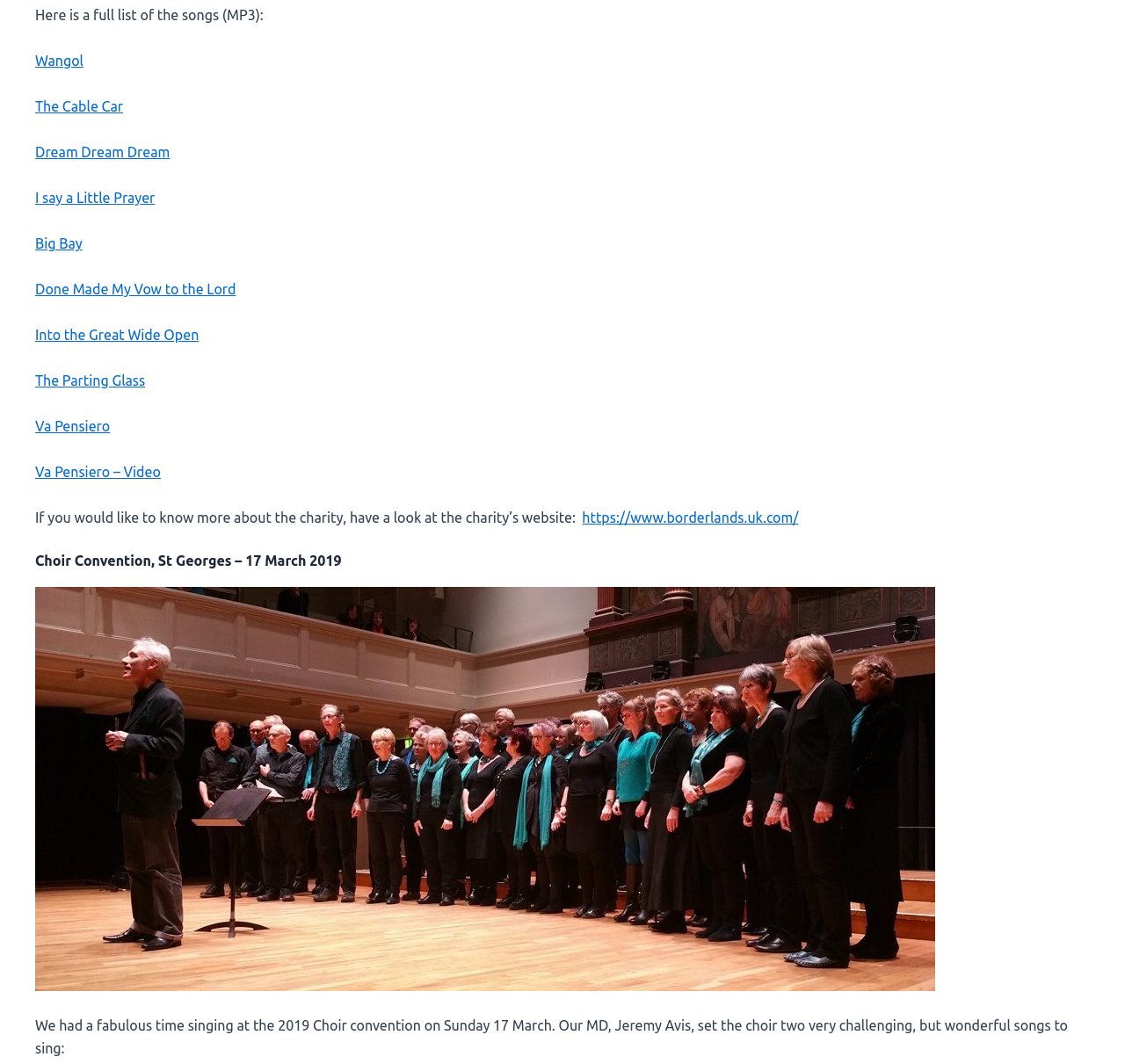What was the event where the choir sang on 17 March 2019?
Please utilize the information in the image to give a detailed response to the question.

I found the heading element 'Choir Convention, St Georges – 17 March 2019' which indicates that the choir sang at the Choir Convention on 17 March 2019.